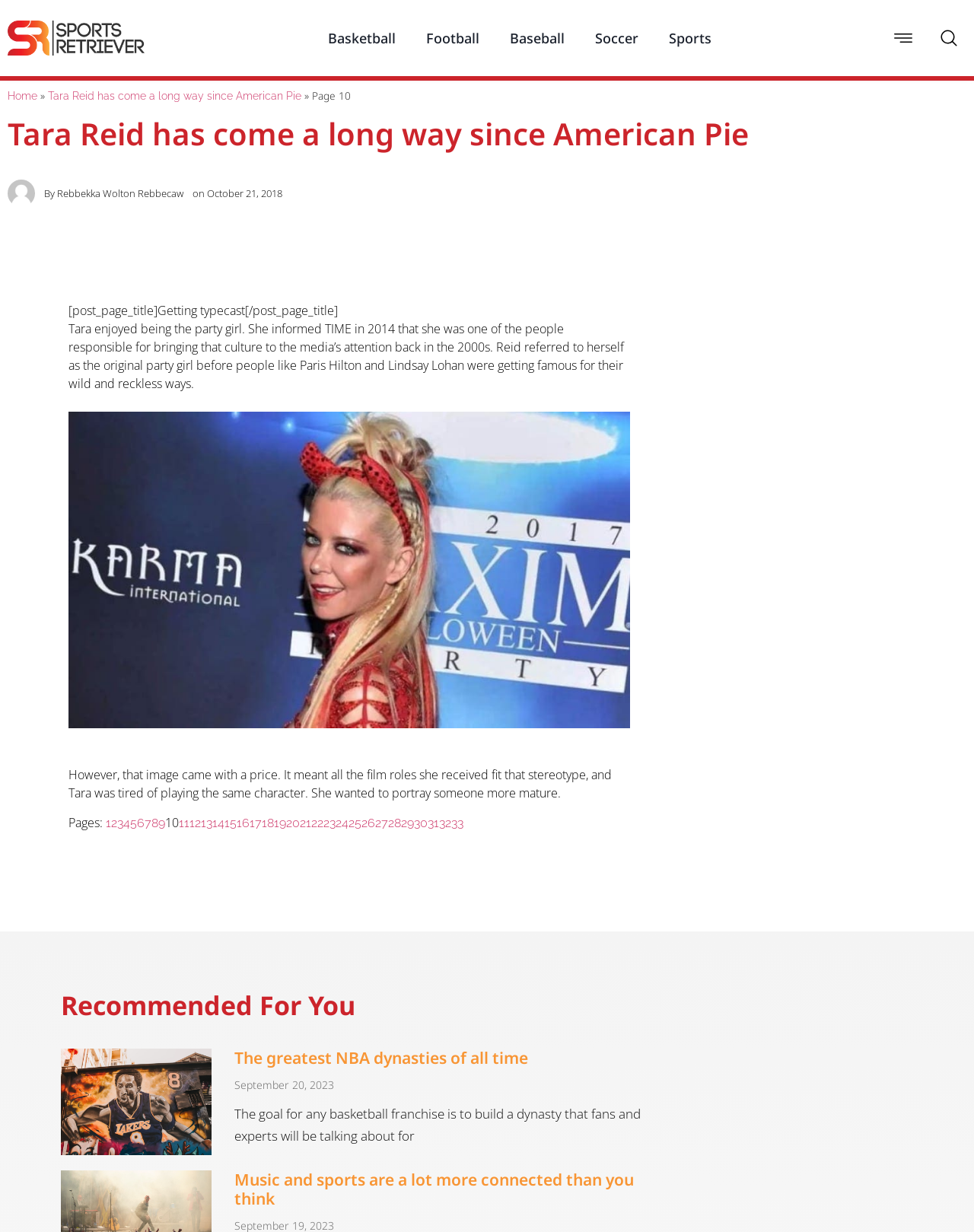Pinpoint the bounding box coordinates of the element to be clicked to execute the instruction: "Check the image of Rebbekka Wolton".

[0.008, 0.146, 0.036, 0.168]